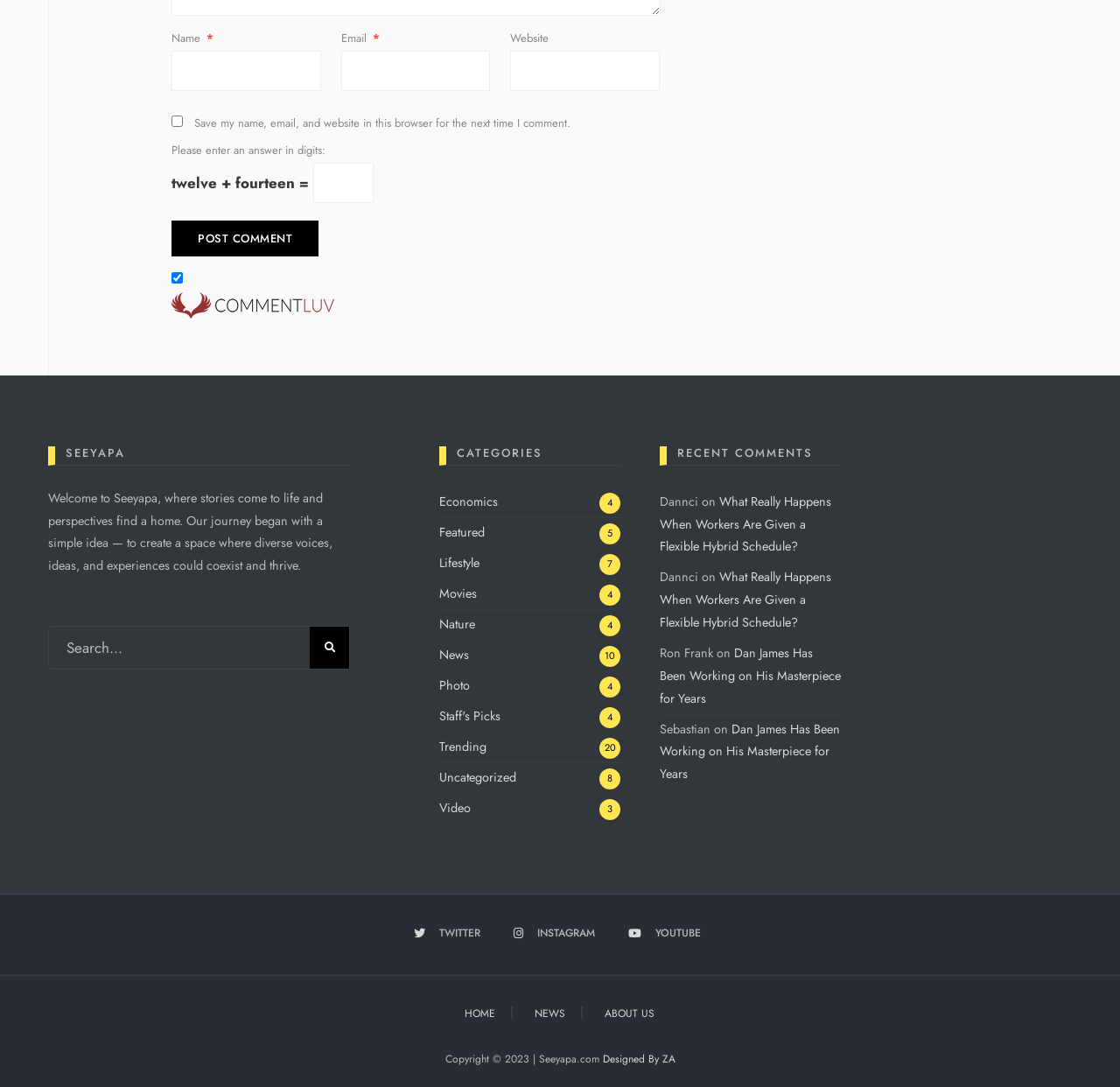Determine the bounding box coordinates for the area that needs to be clicked to fulfill this task: "Click on the 'Economics' category". The coordinates must be given as four float numbers between 0 and 1, i.e., [left, top, right, bottom].

[0.392, 0.453, 0.445, 0.469]